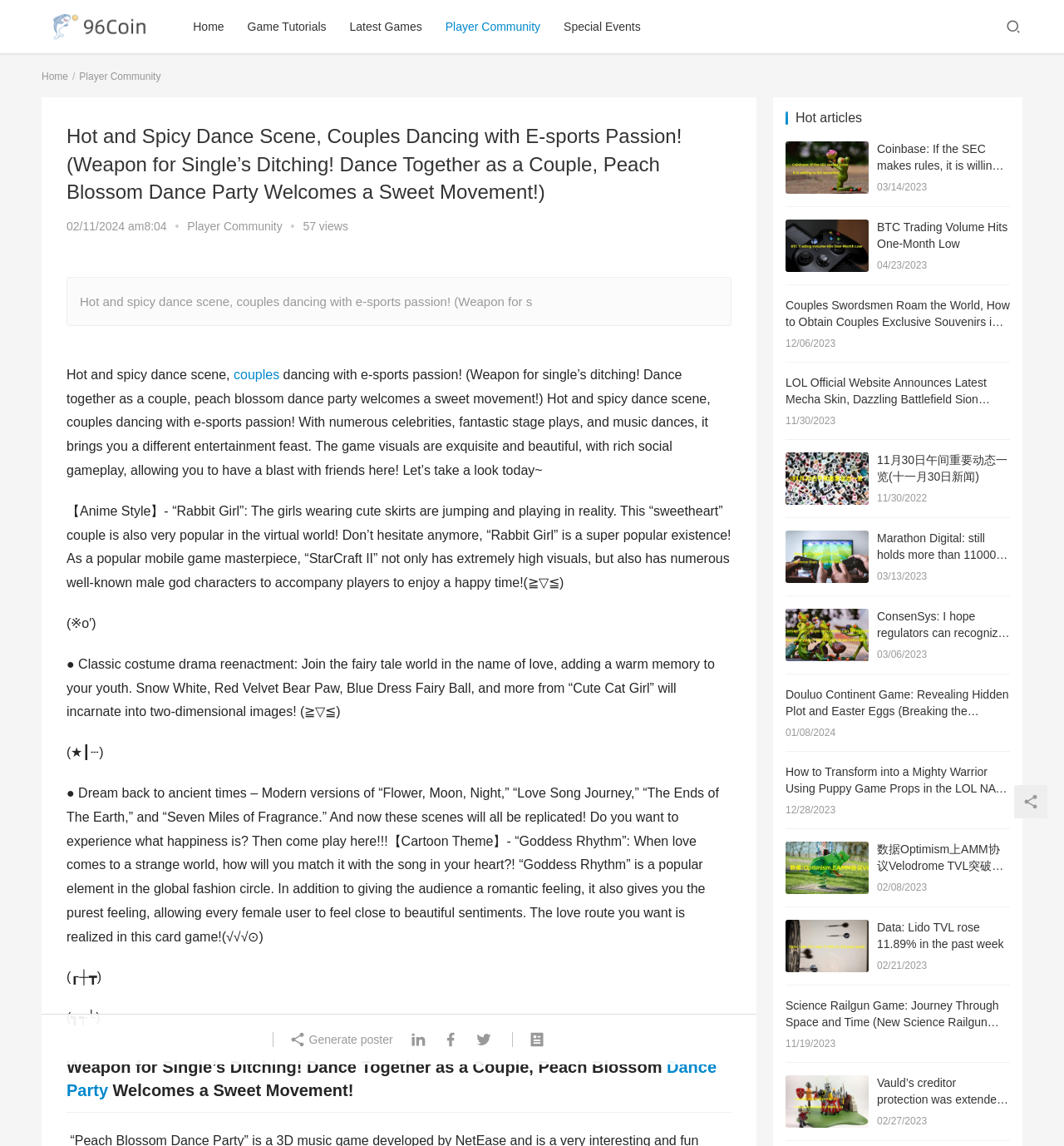Please provide a comprehensive response to the question based on the details in the image: What is the date of the article 'Coinbase: If the SEC makes rules, it is willing to list securities'?

The date of the article 'Coinbase: If the SEC makes rules, it is willing to list securities' is located below the article title with a bounding box coordinate of [0.824, 0.158, 0.871, 0.168]. The text '03/14/2023' indicates the date of the article.